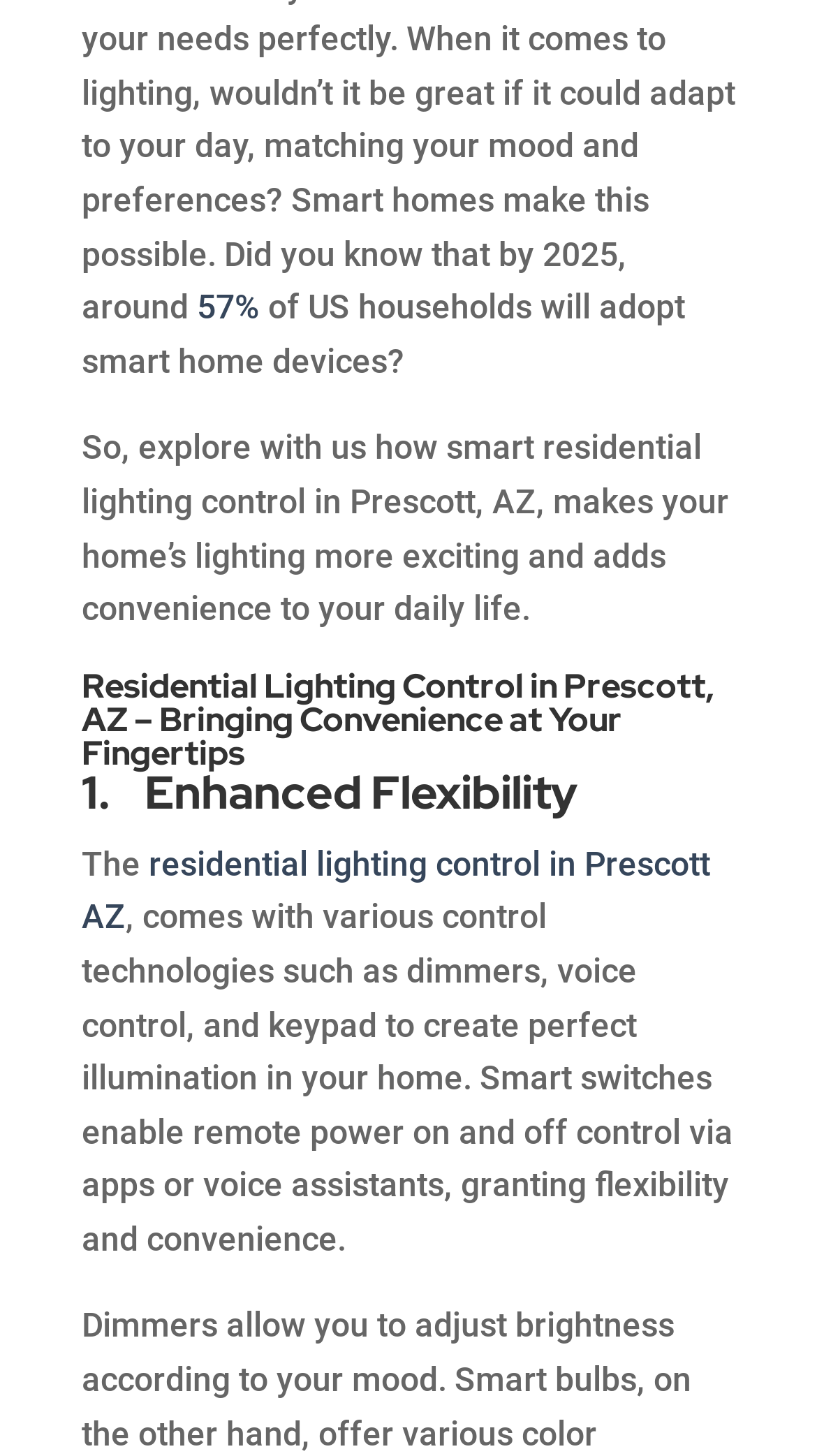Please provide a comprehensive answer to the question based on the screenshot: What technologies are used in residential lighting control?

The technologies used in residential lighting control can be found in the StaticText element which mentions 'various control technologies such as dimmers, voice control, and keypad'. This text is located in the middle of the webpage.